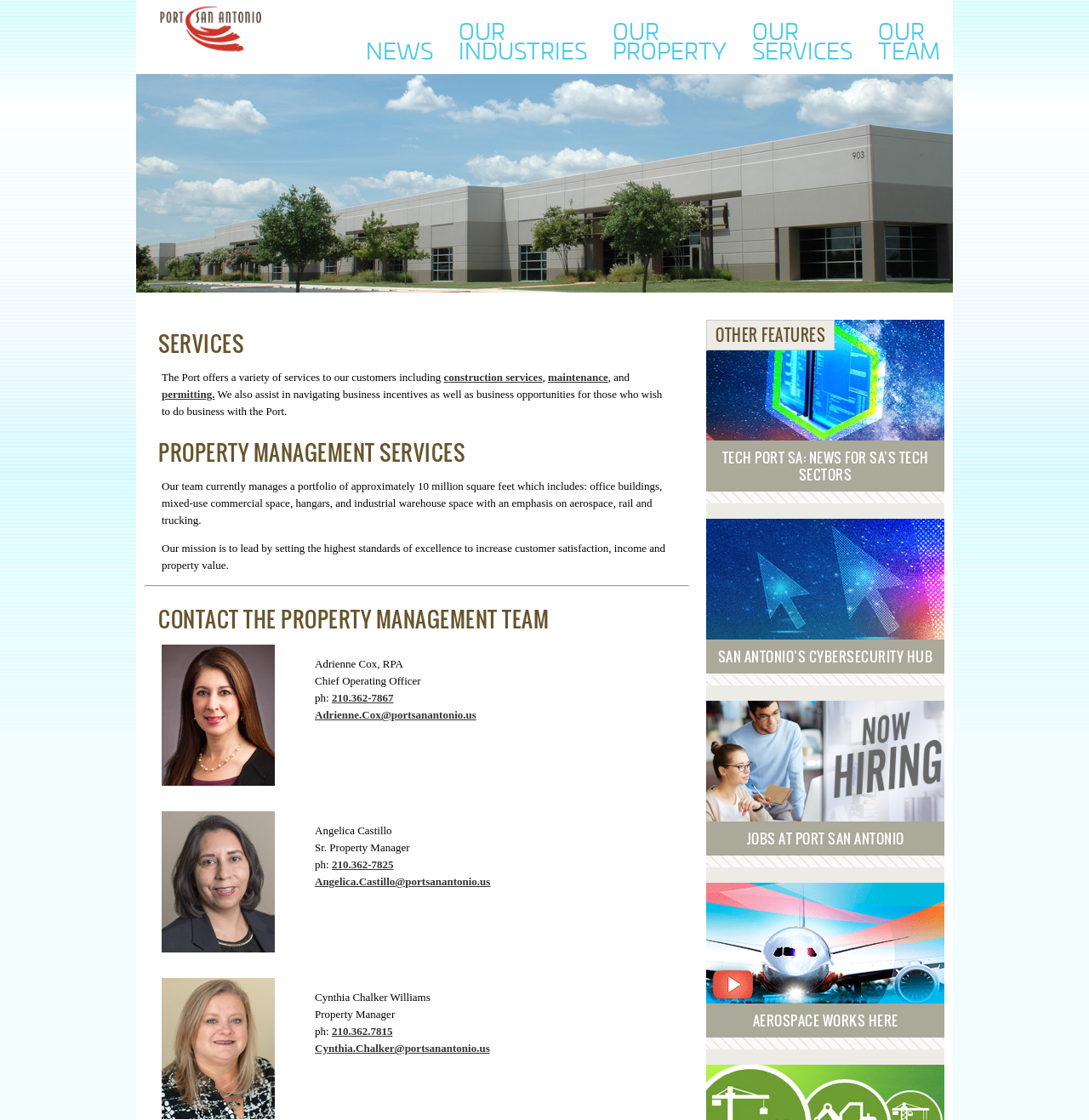Use a single word or phrase to answer this question: 
What is the main service offered by the Port?

Property Management